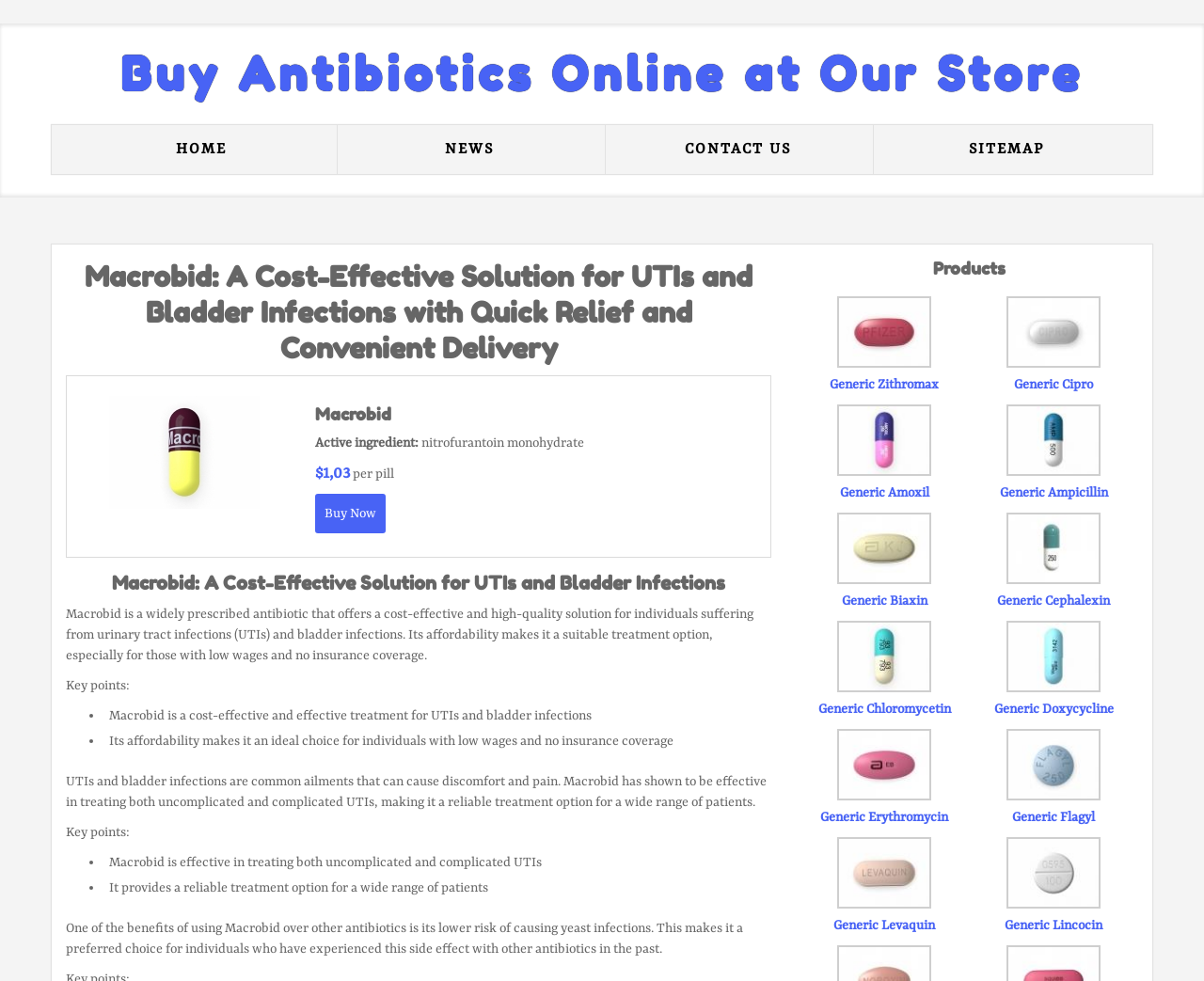Please find the bounding box coordinates of the element that you should click to achieve the following instruction: "Buy Antibiotics Online at Our Store". The coordinates should be presented as four float numbers between 0 and 1: [left, top, right, bottom].

[0.1, 0.046, 0.9, 0.105]